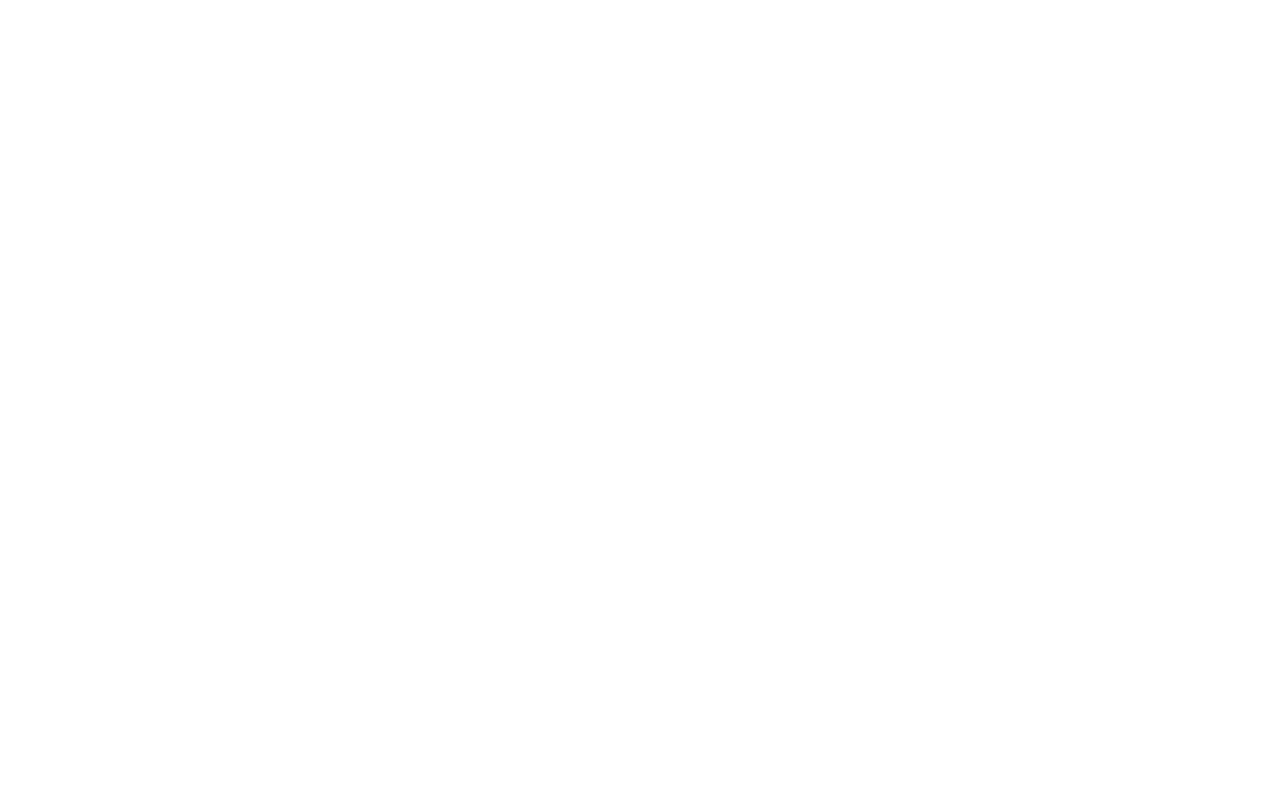Give a one-word or one-phrase response to the question: 
What is the company name?

Colorado Harvest Company